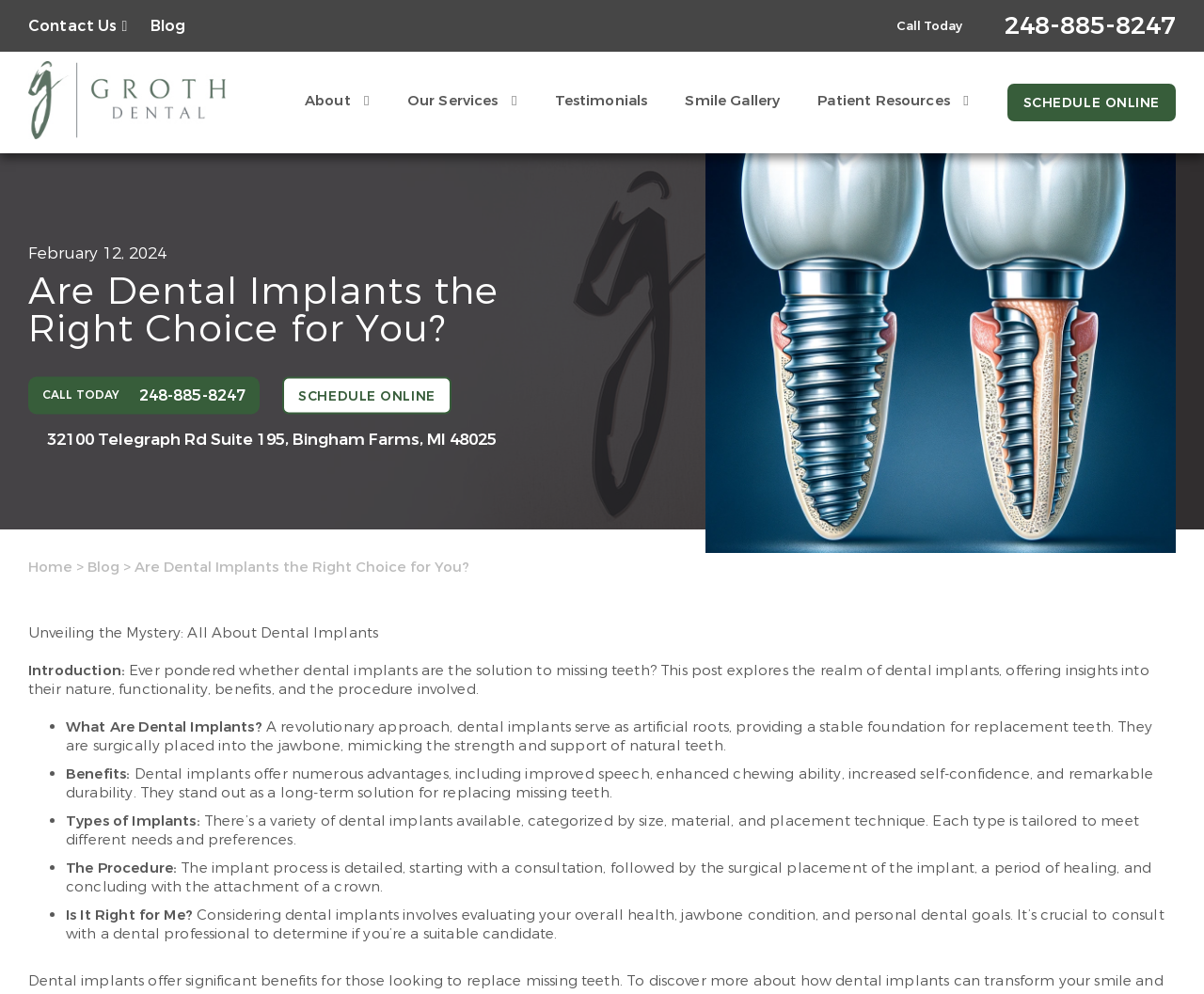Given the element description: "Smile Gallery", predict the bounding box coordinates of the UI element it refers to, using four float numbers between 0 and 1, i.e., [left, top, right, bottom].

[0.569, 0.063, 0.648, 0.139]